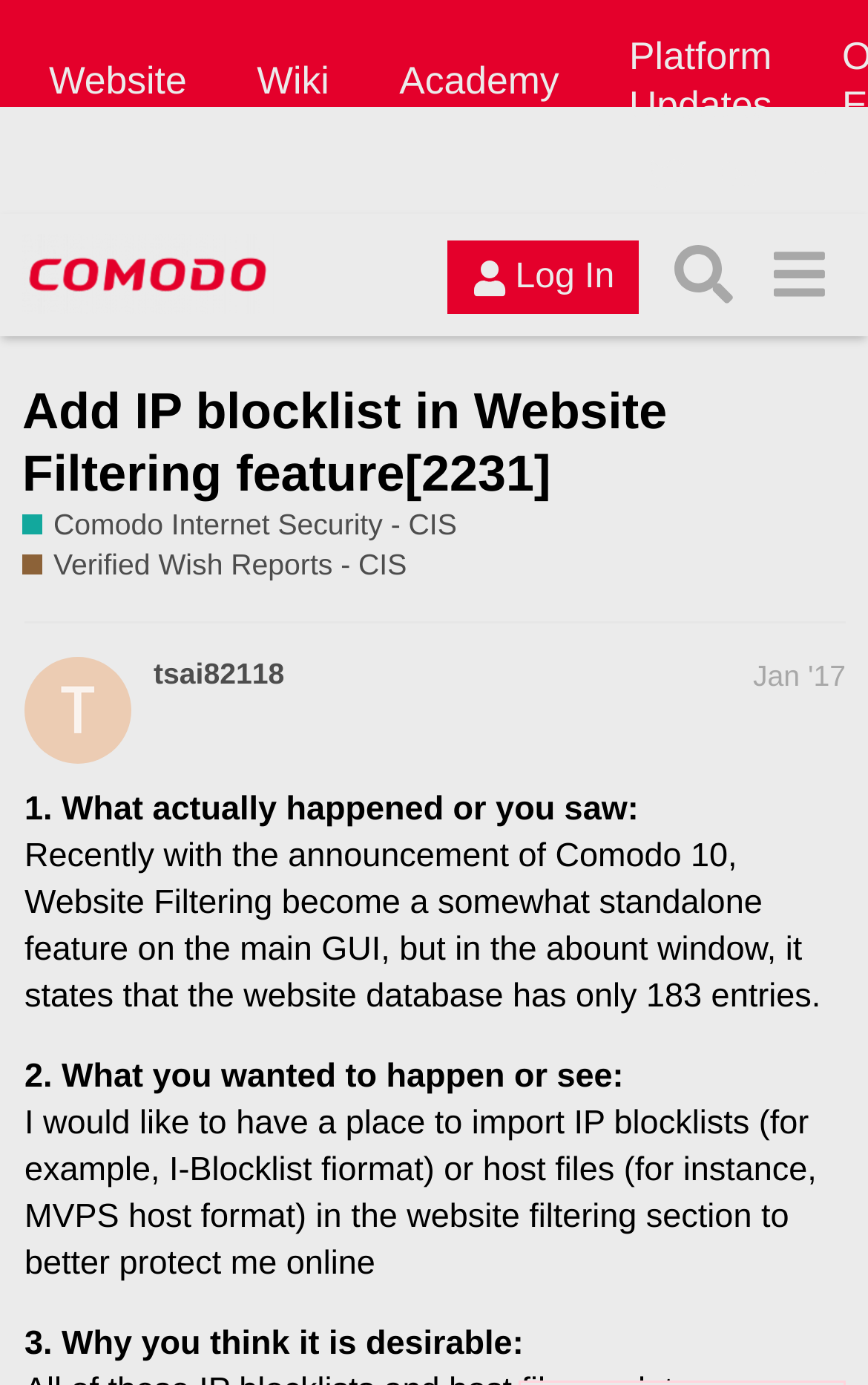What is the primary heading on this webpage?

Add IP blocklist in Website Filtering feature[2231]